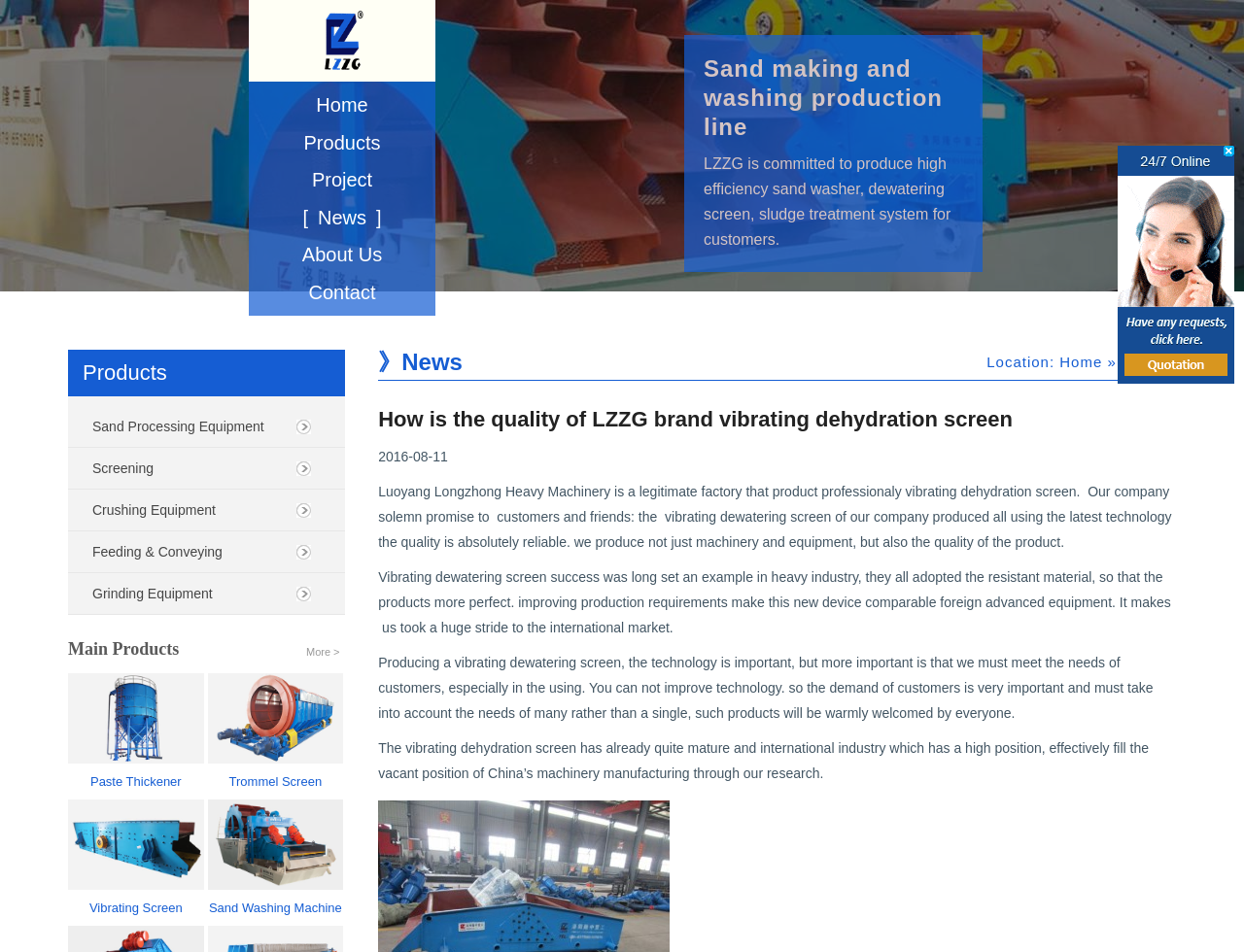Can you identify and provide the main heading of the webpage?

How is the quality of LZZG brand vibrating dehydration screen